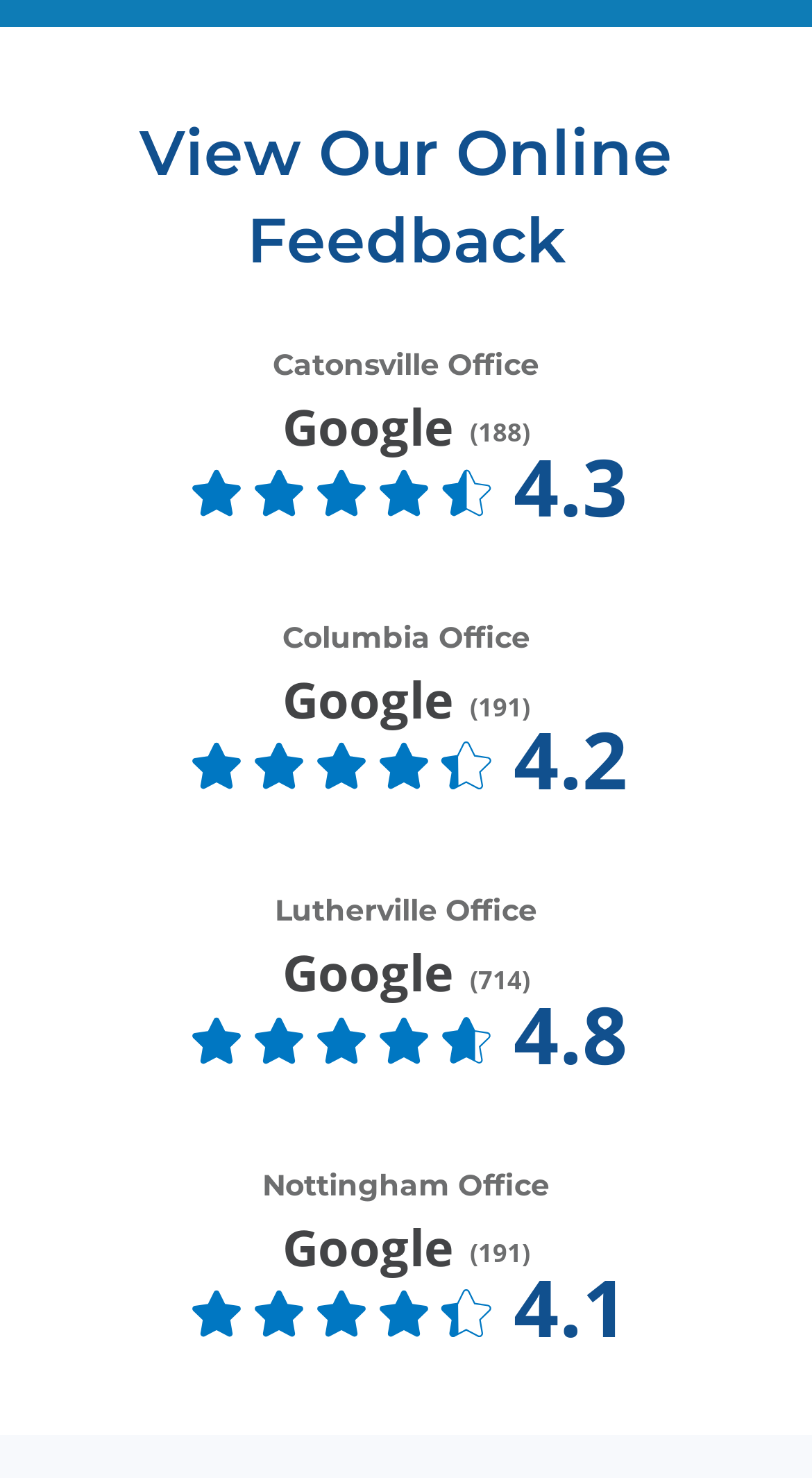Find the bounding box coordinates of the clickable element required to execute the following instruction: "View Google reviews for Catonsville Office". Provide the coordinates as four float numbers between 0 and 1, i.e., [left, top, right, bottom].

[0.336, 0.264, 0.664, 0.312]